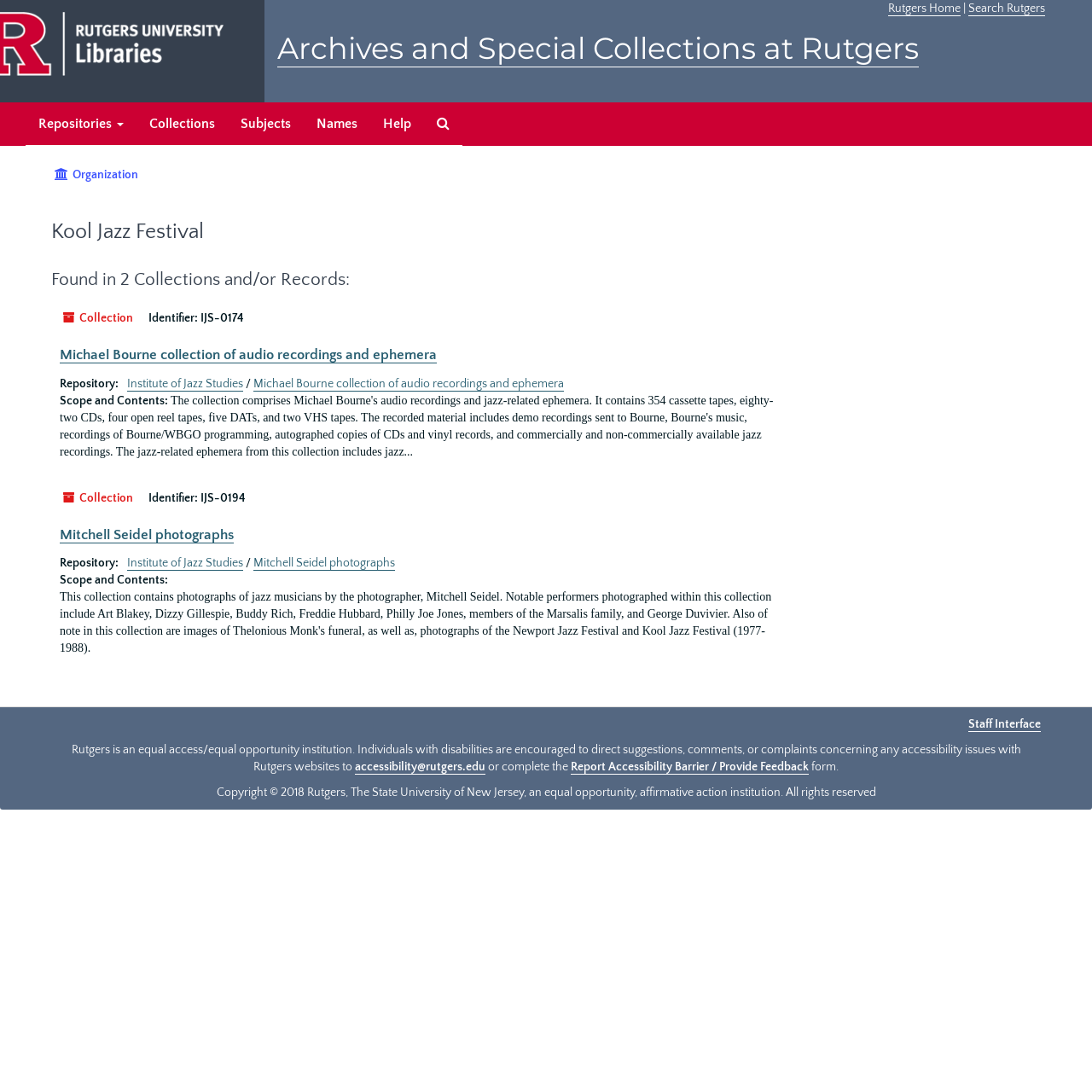How many collections are found?
We need a detailed and meticulous answer to the question.

The heading 'Found in 2 Collections and/or Records:' is present on the webpage, indicating that the Kool Jazz Festival is found in 2 collections and/or records.